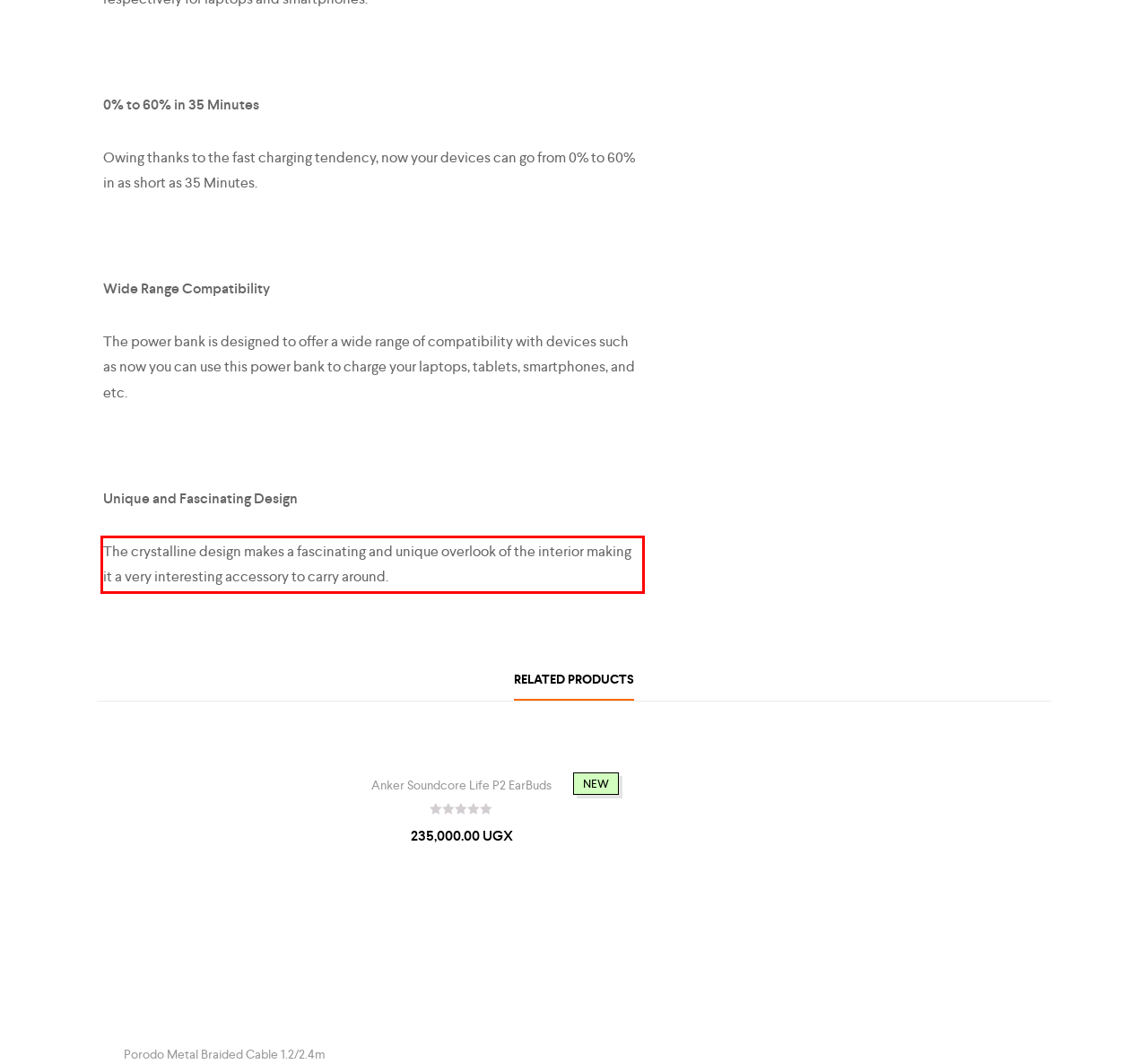Please take the screenshot of the webpage, find the red bounding box, and generate the text content that is within this red bounding box.

The crystalline design makes a fascinating and unique overlook of the interior making it a very interesting accessory to carry around.